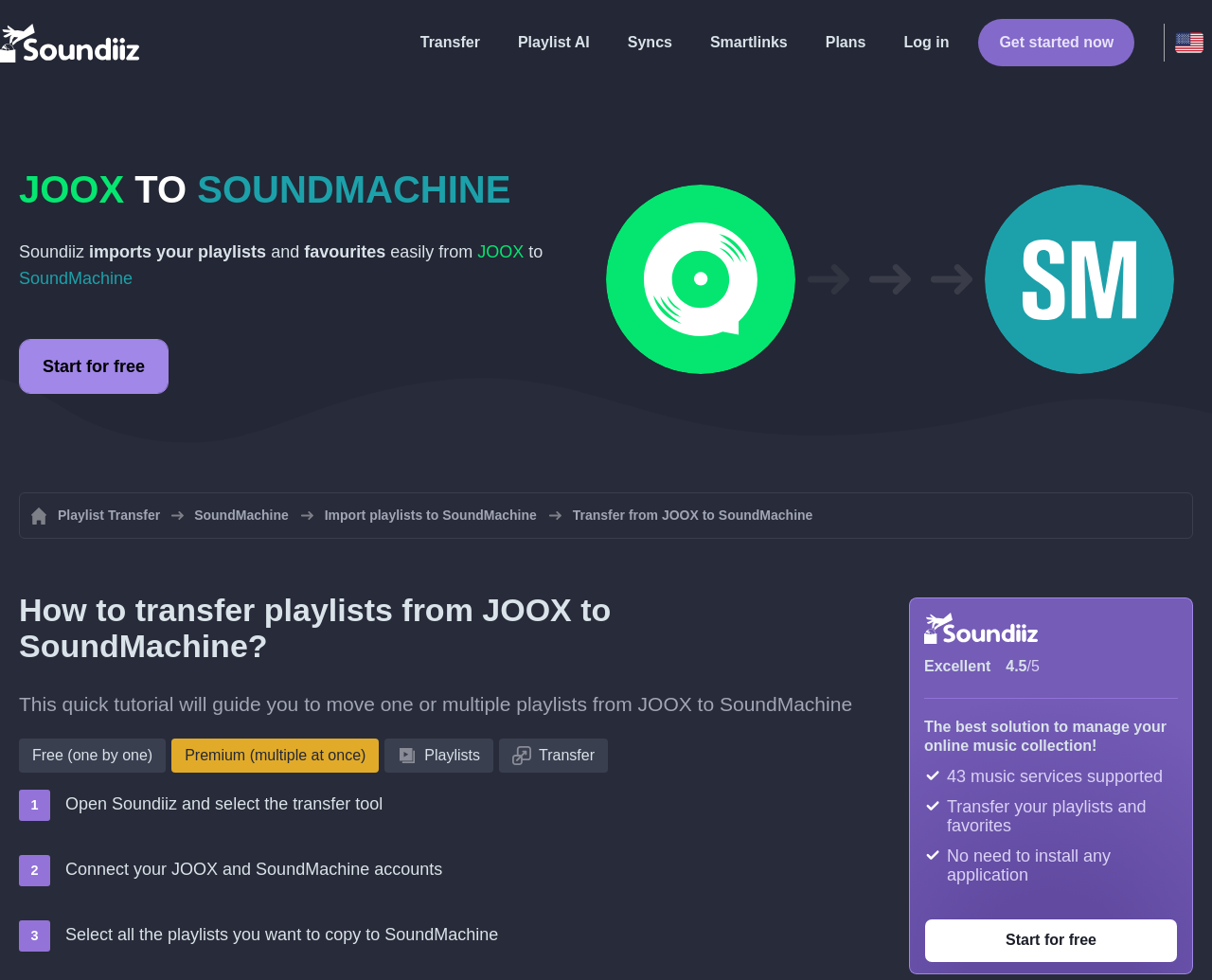Generate a detailed explanation of the webpage's features and information.

The webpage is about transferring playlists and favorites from JOOX to SoundMachine. At the top, there are several links, including "Playlist Transfer", "Transfer", "Playlist AI", "Syncs", "Smartlinks", "Plans", and "Log in", which are aligned horizontally. Below these links, there is a heading "JOOX TO SOUNDMACHINE" followed by a brief description of Soundiiz, which imports playlists and favorites from JOOX to SoundMachine.

On the left side, there is a link "Start for free" and a heading "How to transfer playlists from JOOX to SoundMachine?" followed by a brief tutorial. The tutorial explains that this quick guide will help users move one or multiple playlists from JOOX to SoundMachine. There are two options to transfer playlists: "Free (one by one)" and "Premium (multiple at once)".

Below the tutorial, there are three steps to transfer playlists: "Open Soundiiz and select the transfer tool", "Connect your JOOX and SoundMachine accounts", and "Select all the playlists you want to copy to SoundMachine". 

On the right side, there are some testimonials and features of Soundiiz, including a rating of 4.5 out of 5, a description of Soundiiz as "The best solution to manage your online music collection!", and some benefits such as supporting 43 music services, transferring playlists and favorites, and not requiring any application installation. There is also a "Start for free" link at the bottom right corner.